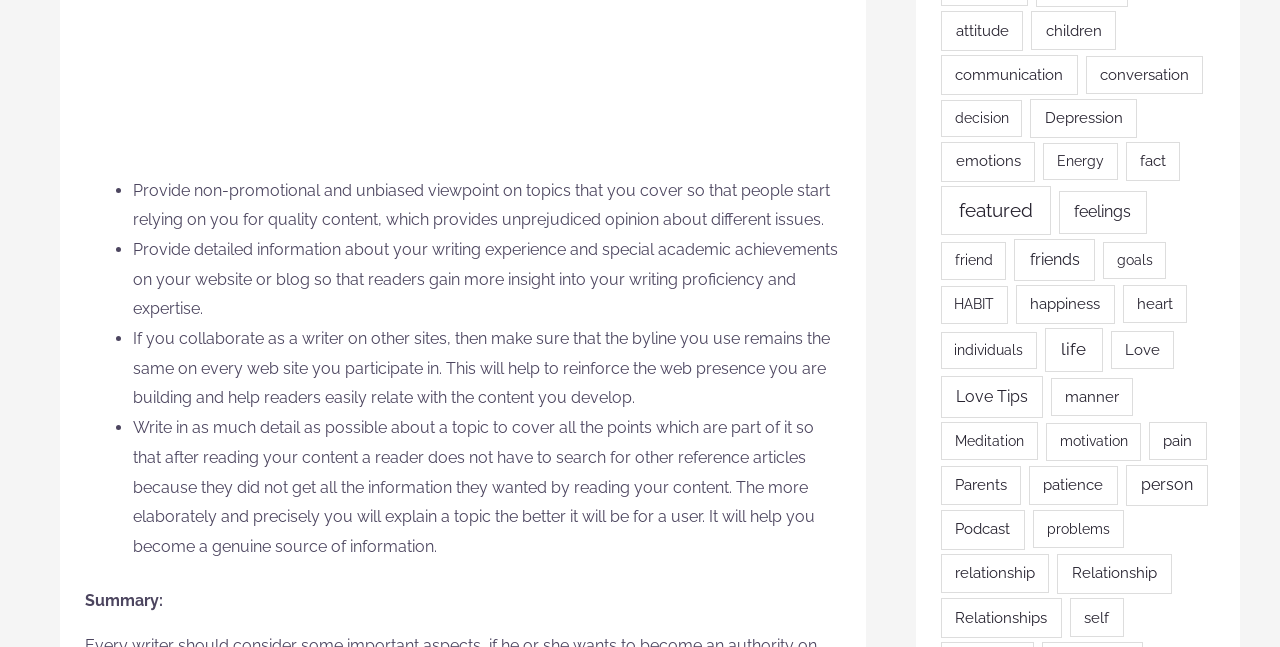From the screenshot, find the bounding box of the UI element matching this description: "friend". Supply the bounding box coordinates in the form [left, top, right, bottom], each a float between 0 and 1.

[0.735, 0.374, 0.786, 0.433]